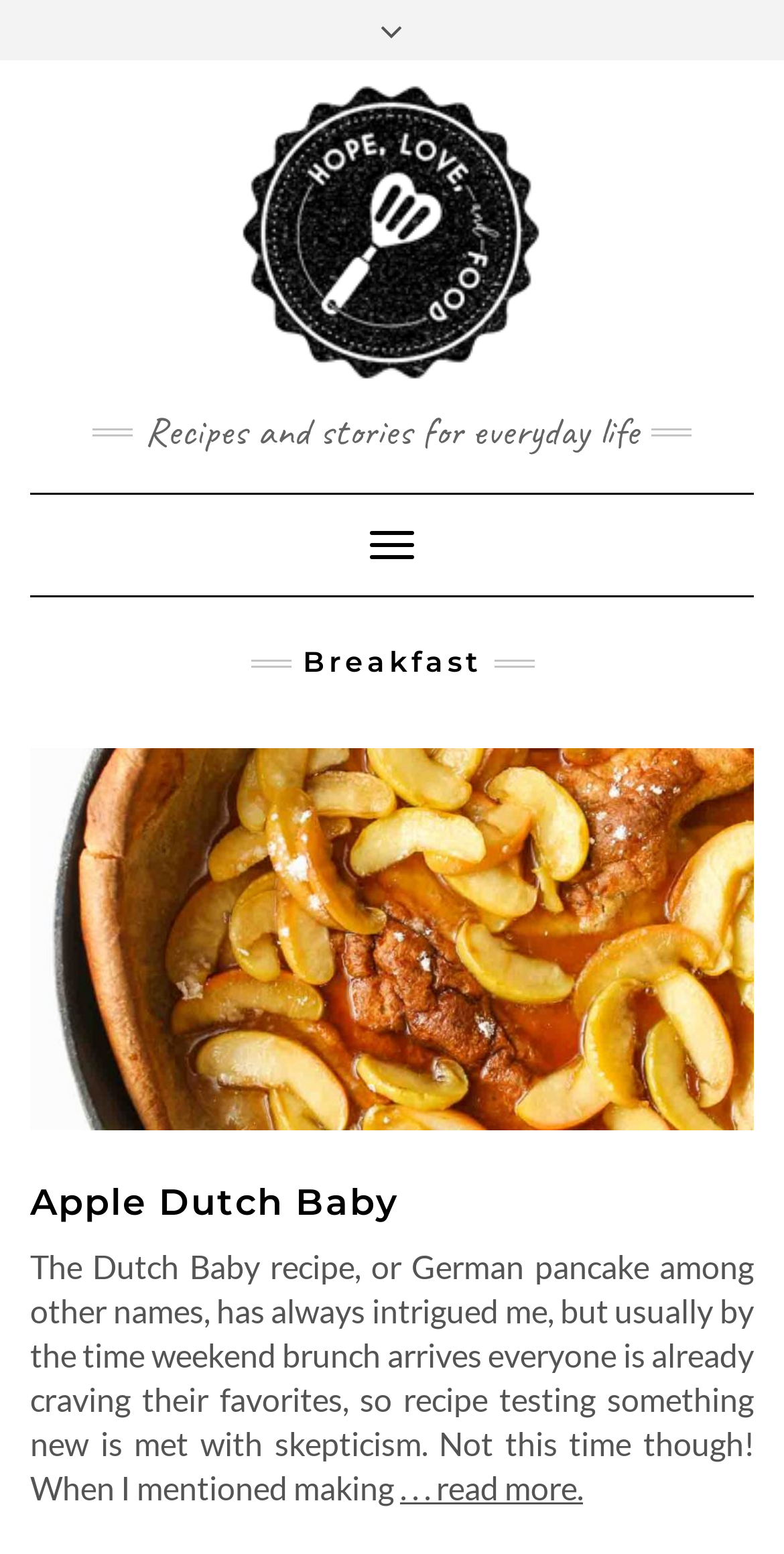From the webpage screenshot, identify the region described by alt="Hope, Love, and Food". Provide the bounding box coordinates as (top-left x, top-left y, bottom-right x, bottom-right y), with each value being a floating point number between 0 and 1.

[0.115, 0.133, 0.885, 0.158]